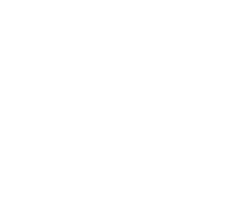What is the tone of the brand's event planning style?
Using the image, provide a detailed and thorough answer to the question.

The caption describes the logo as embodying the essence of refined and stylish event planning, invoking a sense of sophistication and creativity. This suggests that the tone of the brand's event planning style is sophisticated and creative, reflecting the brand's commitment to delivering memorable and chic event experiences.